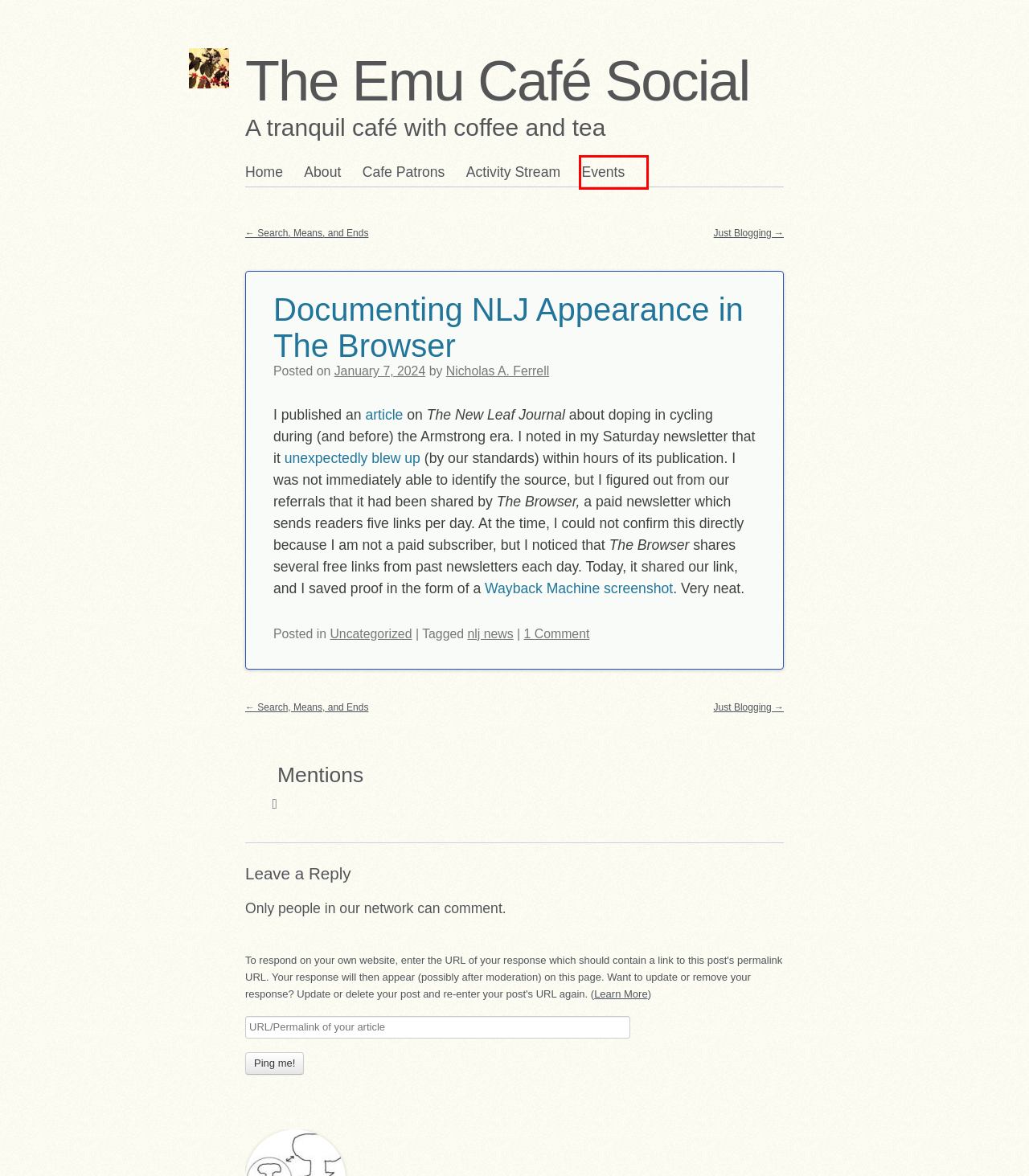Observe the provided screenshot of a webpage with a red bounding box around a specific UI element. Choose the webpage description that best fits the new webpage after you click on the highlighted element. These are your options:
A. Tag: nlj news · The Emu Café Social
B. Webmention - IndieWeb
C. Upcoming Events · The Emu Café Social
D. Activity Stream – The Emu Café Social
E. The Emu Café Social · A tranquil café with coffee and tea
F. About The Emu Café Social
G. Author: Nicholas A. Ferrell · The Emu Café Social
H. Patrons – The Emu Café Social

C